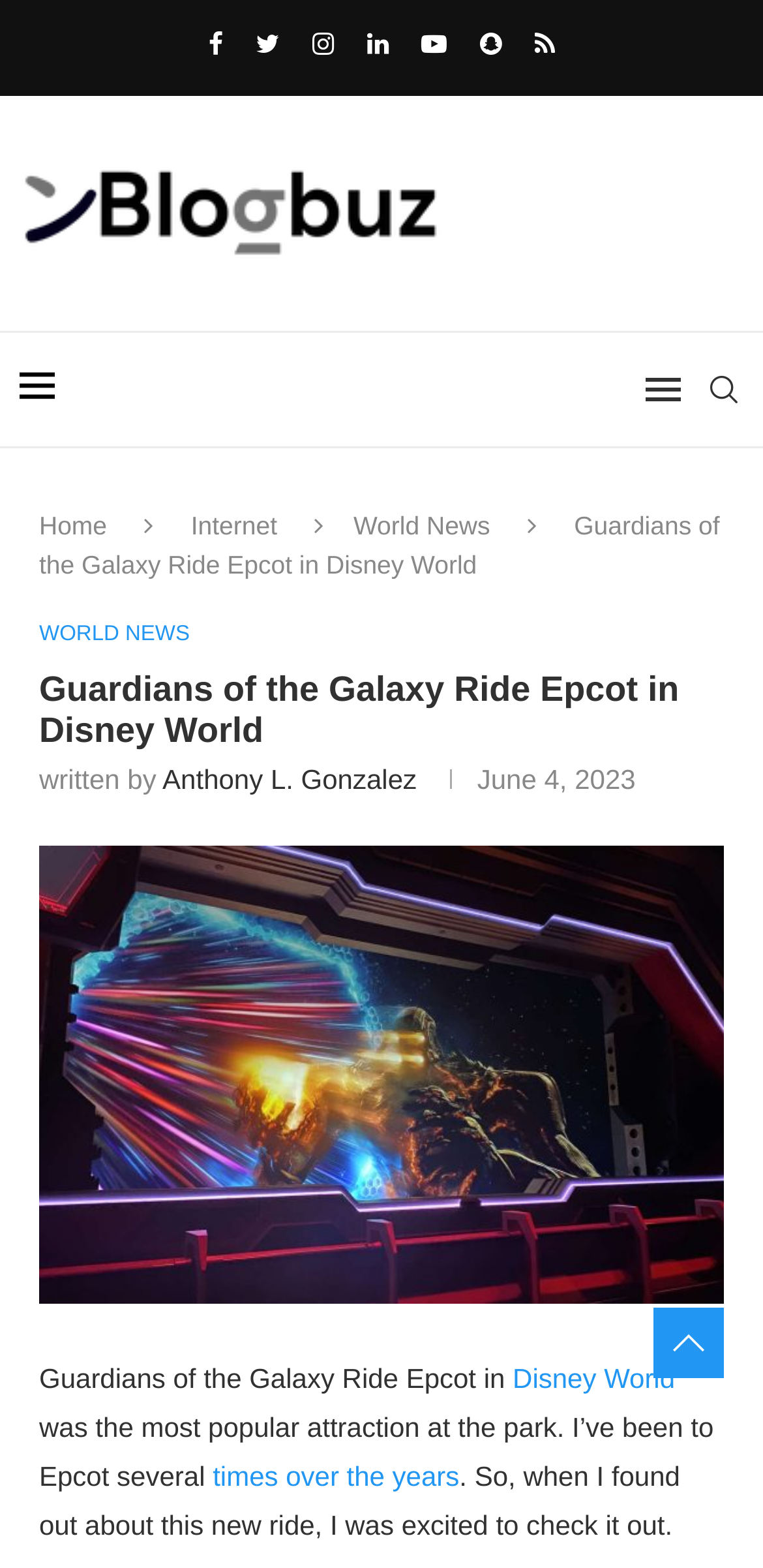Identify the bounding box coordinates of the element to click to follow this instruction: 'Check out Disney World link'. Ensure the coordinates are four float values between 0 and 1, provided as [left, top, right, bottom].

[0.672, 0.869, 0.885, 0.889]